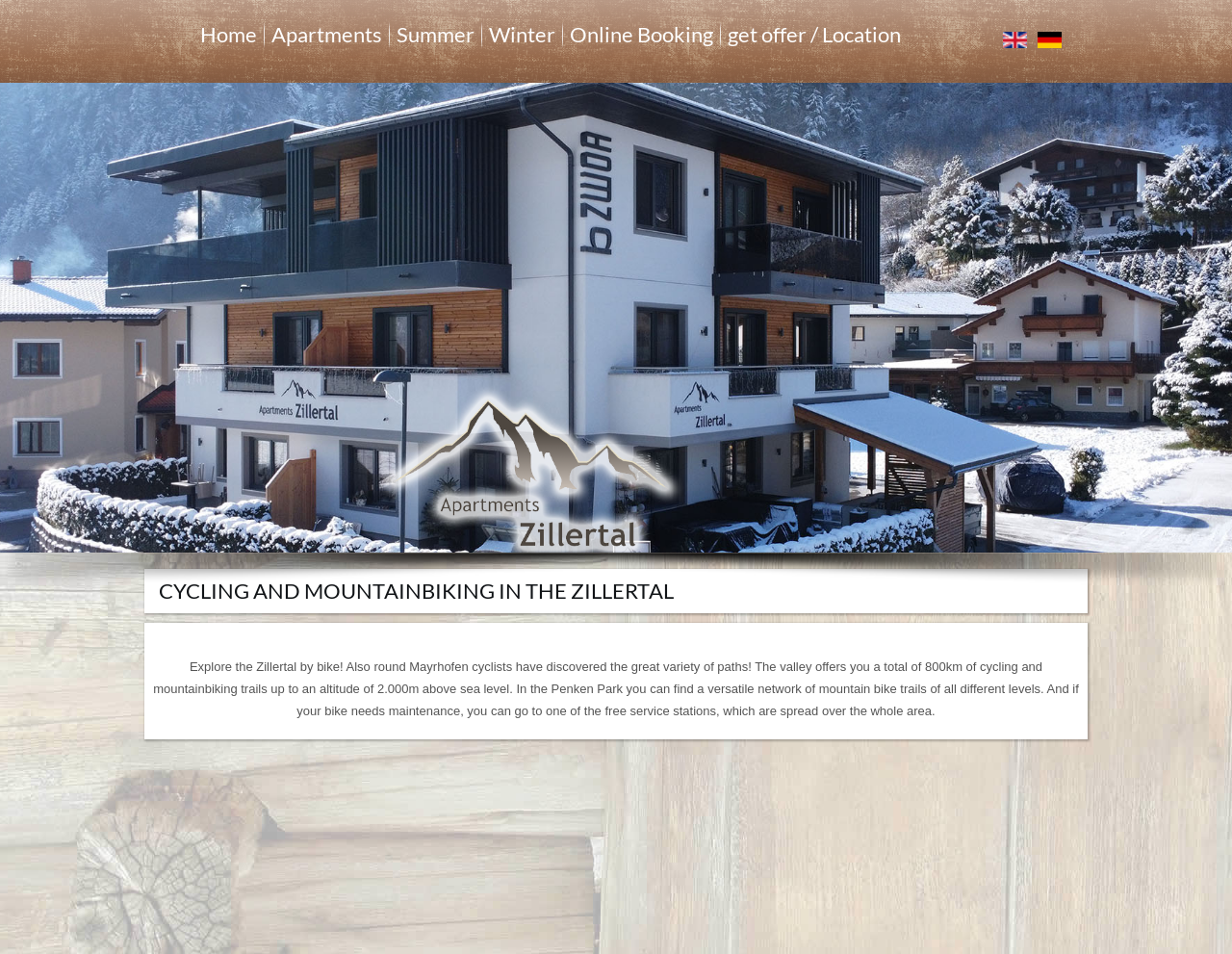Locate the bounding box coordinates of the area that needs to be clicked to fulfill the following instruction: "Go to Apartments page". The coordinates should be in the format of four float numbers between 0 and 1, namely [left, top, right, bottom].

[0.215, 0.0, 0.316, 0.073]